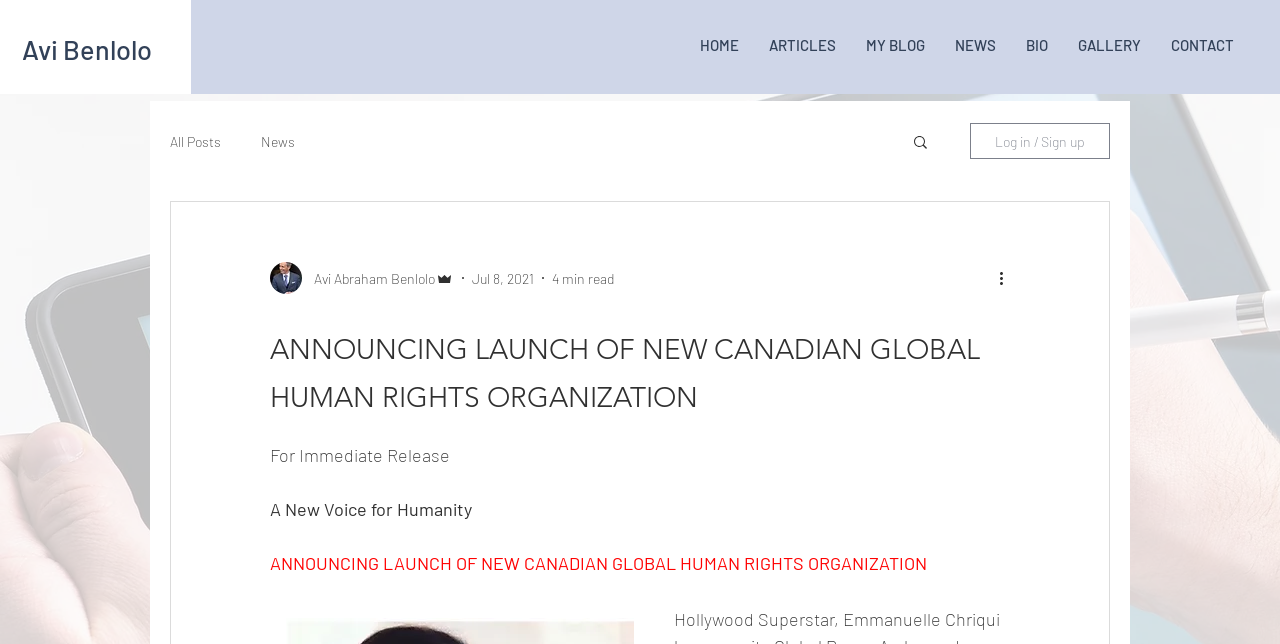Please specify the bounding box coordinates of the clickable region to carry out the following instruction: "View the gallery". The coordinates should be four float numbers between 0 and 1, in the format [left, top, right, bottom].

[0.83, 0.039, 0.903, 0.101]